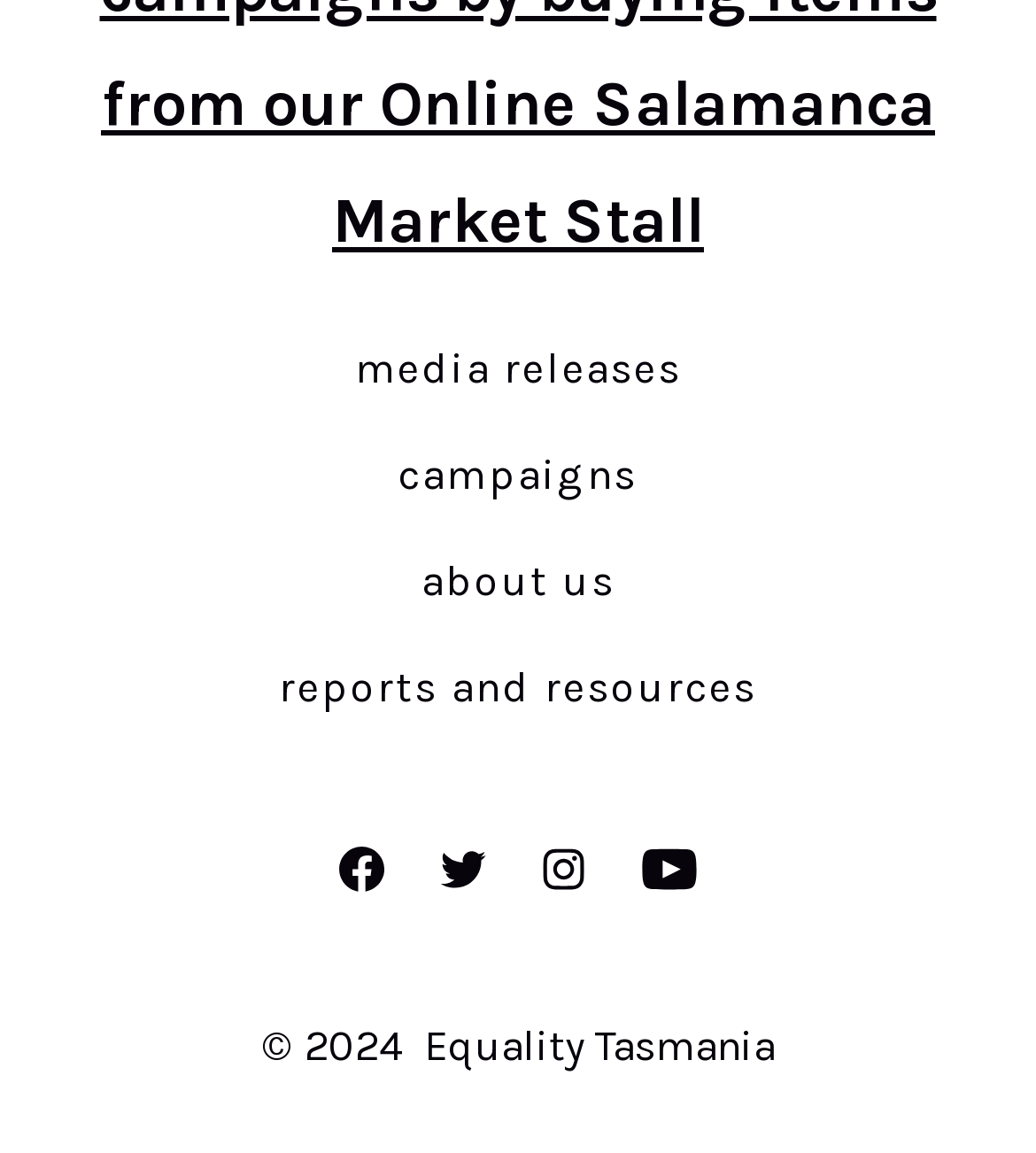Please respond in a single word or phrase: 
What is the position of the Facebook link?

left